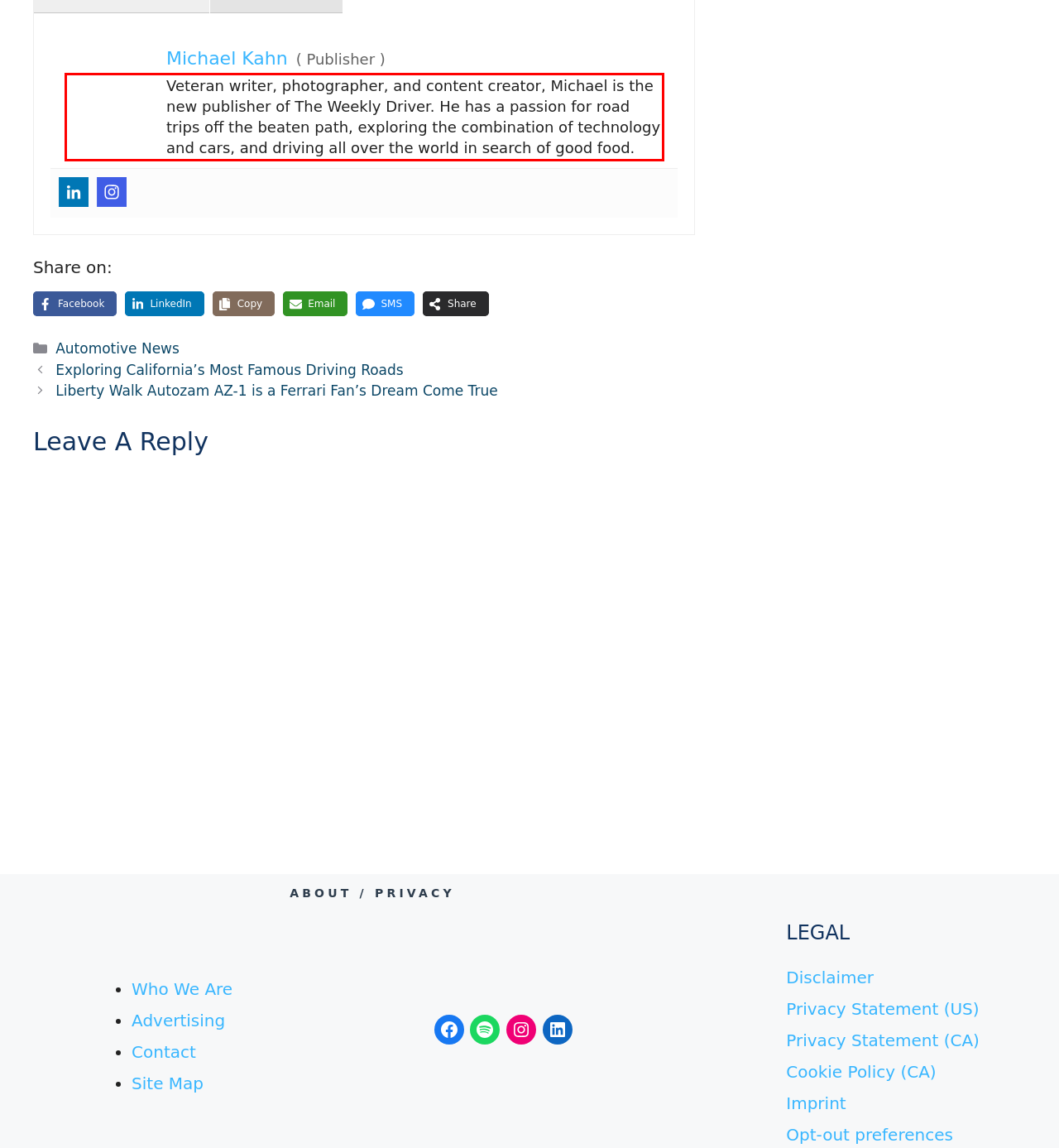Given a screenshot of a webpage with a red bounding box, please identify and retrieve the text inside the red rectangle.

Veteran writer, photographer, and content creator, Michael is the new publisher of The Weekly Driver. He has a passion for road trips off the beaten path, exploring the combination of technology and cars, and driving all over the world in search of good food.